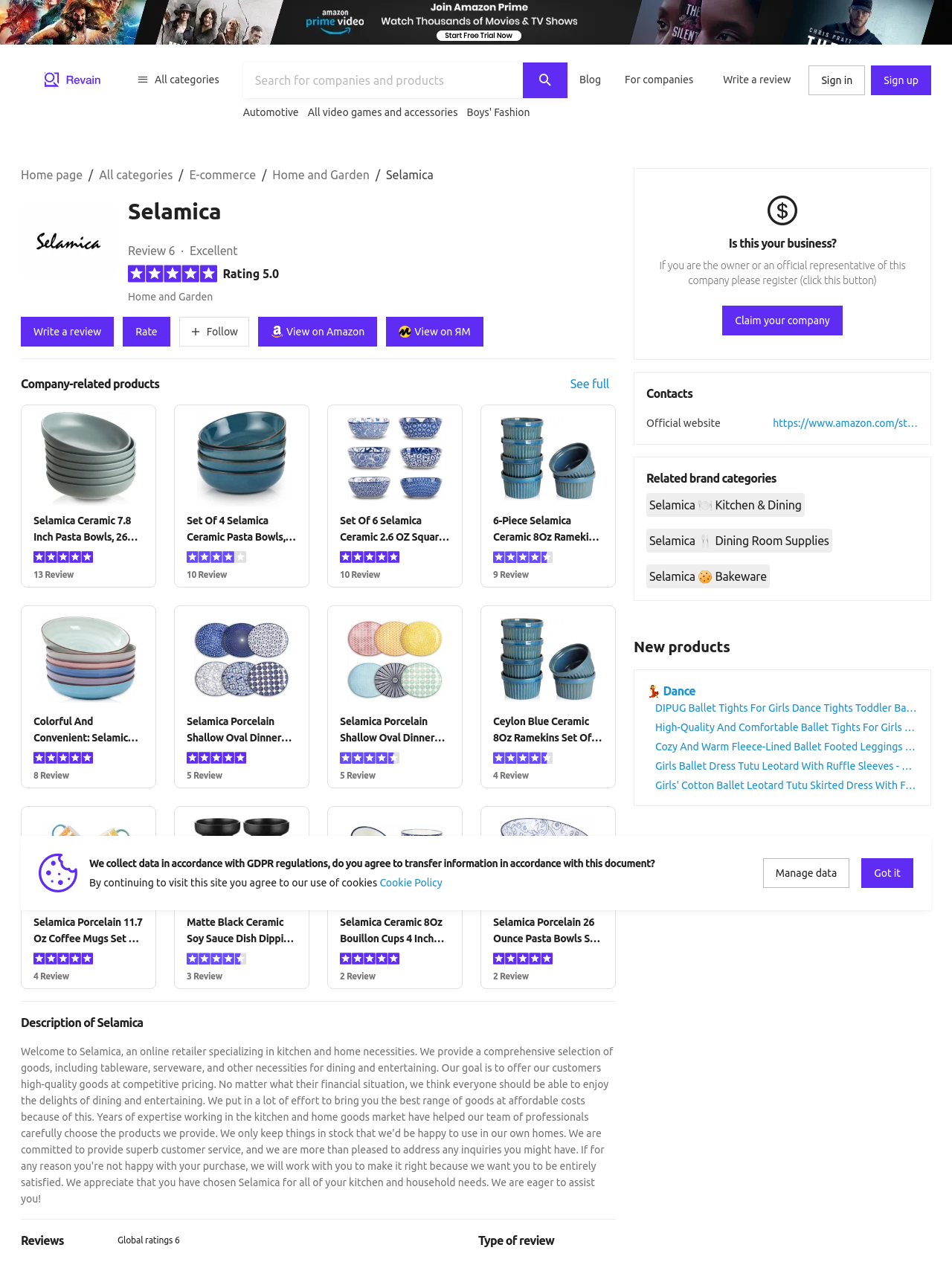Using the given element description, provide the bounding box coordinates (top-left x, top-left y, bottom-right x, bottom-right y) for the corresponding UI element in the screenshot: All video games and accessories

[0.323, 0.078, 0.481, 0.1]